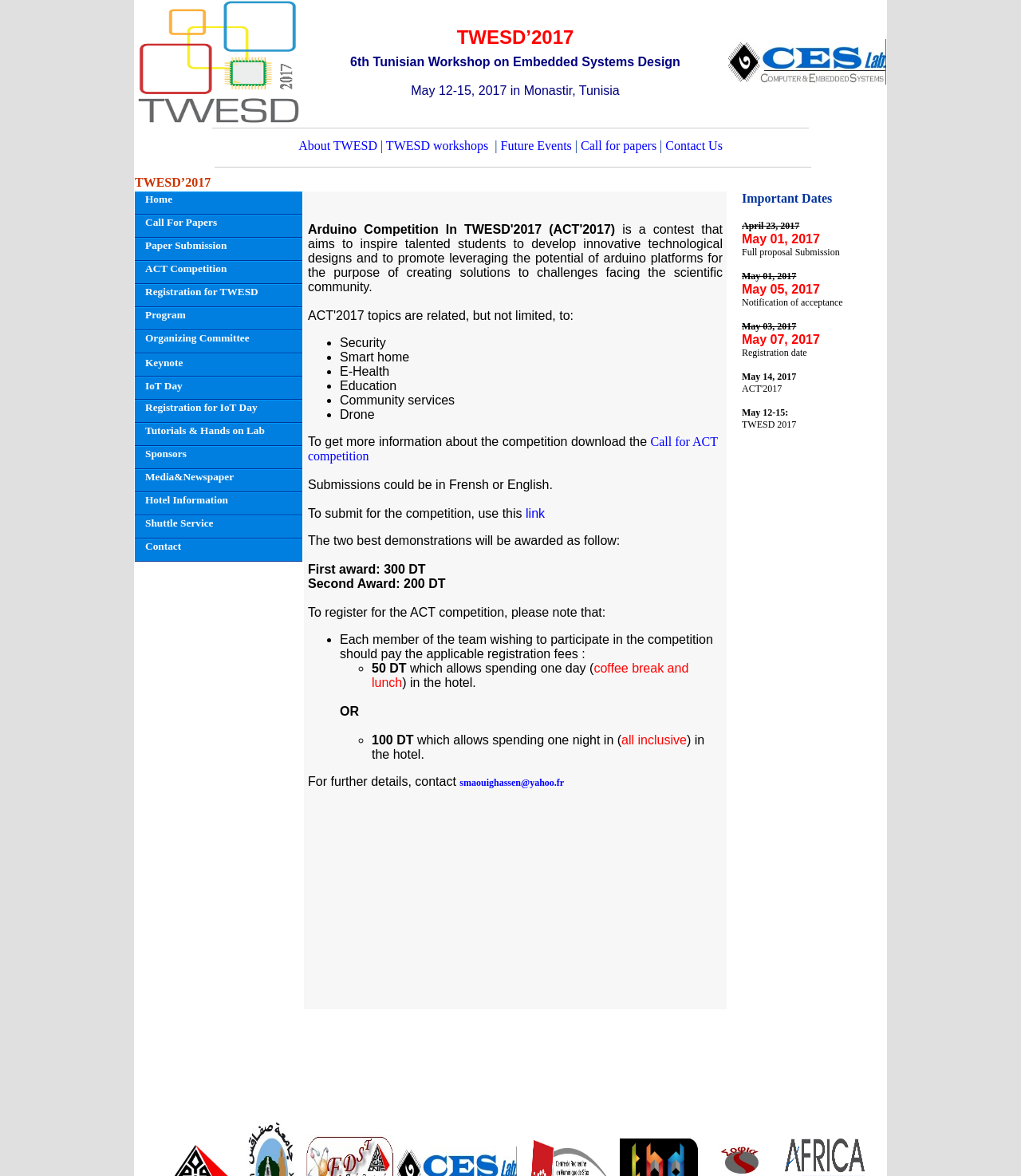Please identify the bounding box coordinates of the element that needs to be clicked to execute the following command: "click on About TWESD". Provide the bounding box using four float numbers between 0 and 1, formatted as [left, top, right, bottom].

[0.292, 0.118, 0.369, 0.13]